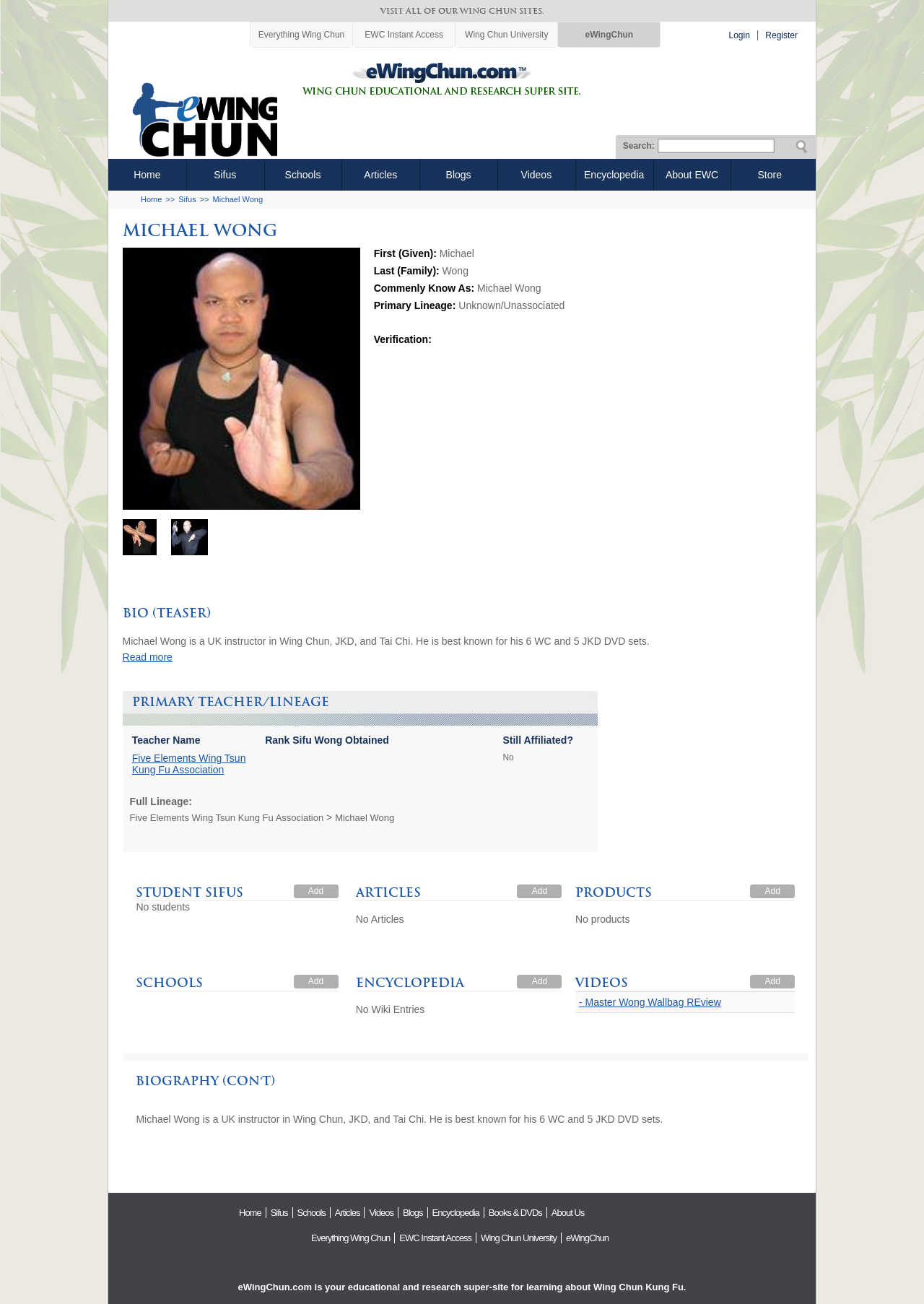Locate the bounding box coordinates of the clickable region necessary to complete the following instruction: "Login to the website". Provide the coordinates in the format of four float numbers between 0 and 1, i.e., [left, top, right, bottom].

[0.785, 0.023, 0.816, 0.031]